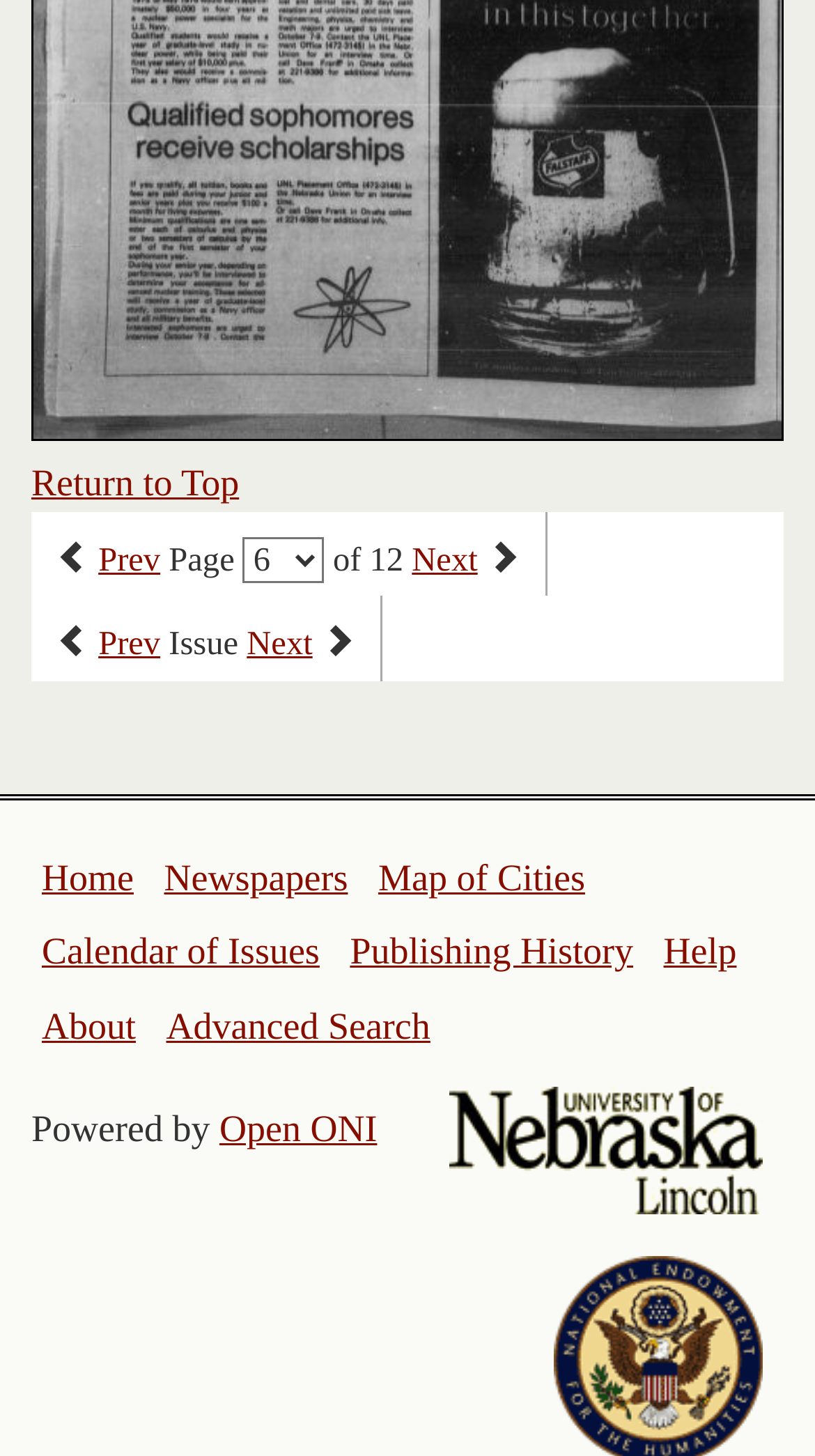Find the bounding box of the element with the following description: "Maintenance". The coordinates must be four float numbers between 0 and 1, formatted as [left, top, right, bottom].

None